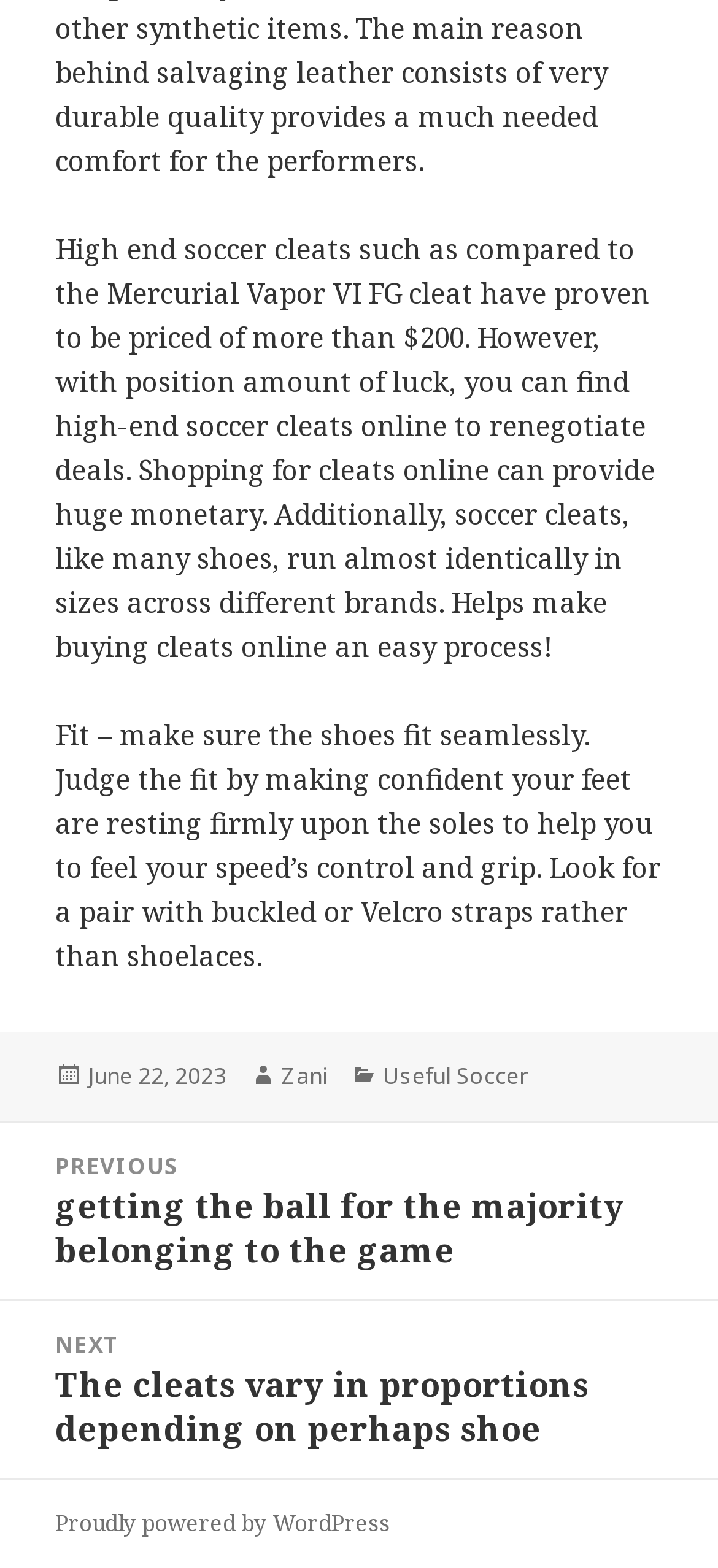What is the main topic of this webpage?
Please answer the question with as much detail and depth as you can.

The webpage appears to be discussing high-end soccer cleats, their prices, and how to find deals online. The text also provides tips on fitting soccer cleats, which further supports the idea that the main topic is soccer cleats.